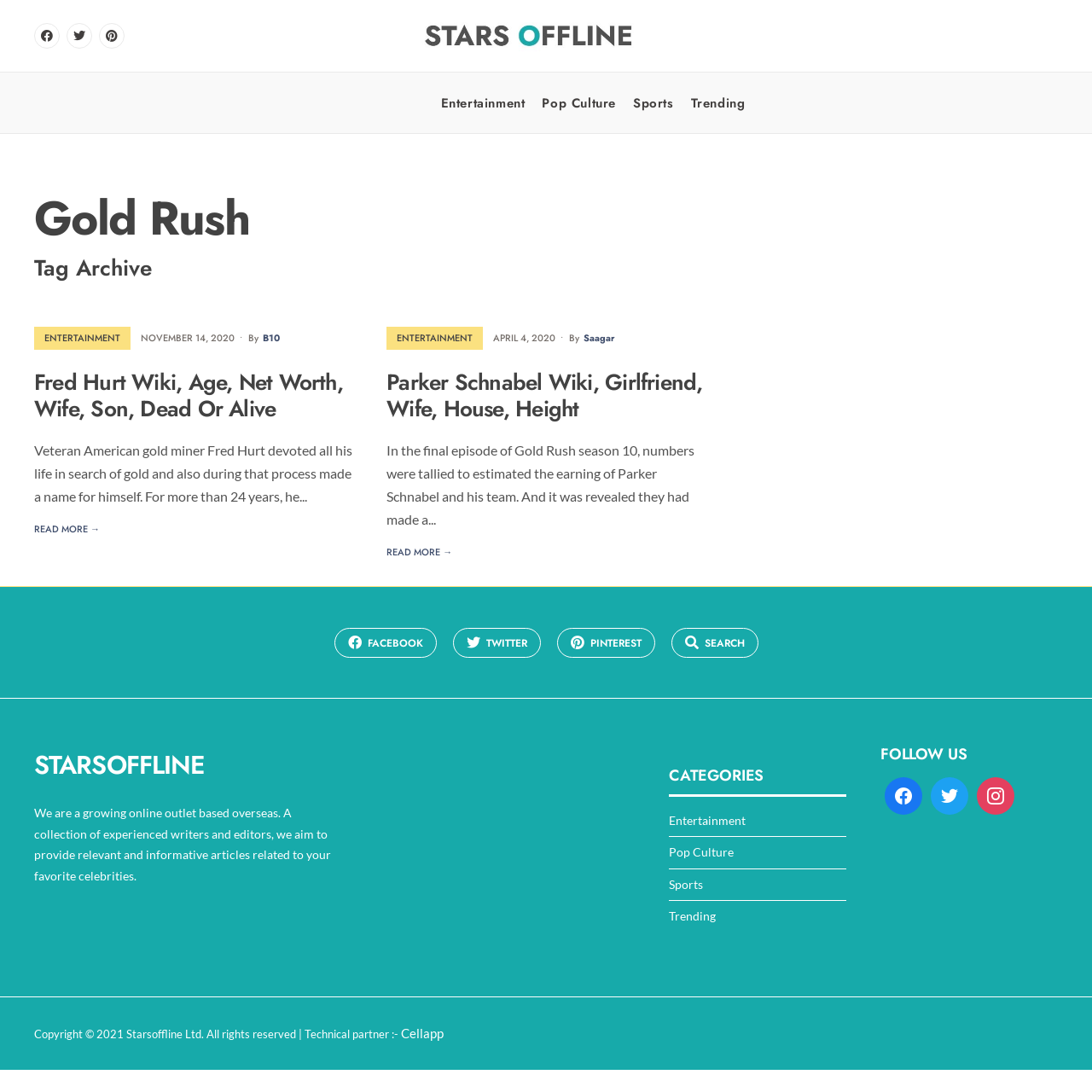Given the description "Twitter", determine the bounding box of the corresponding UI element.

[0.061, 0.021, 0.084, 0.044]